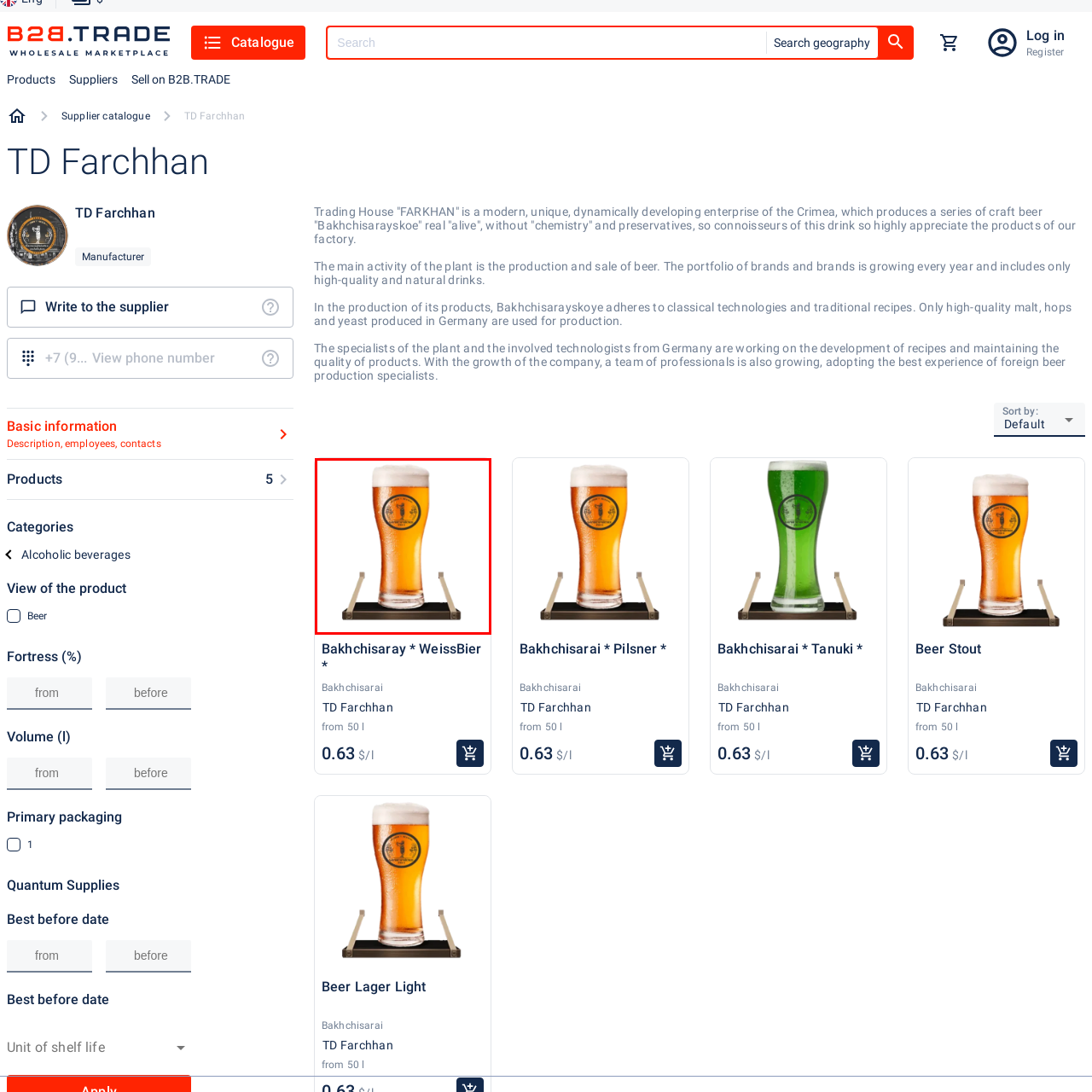What is the shape of the logo on the glass?
Look at the image inside the red bounding box and craft a detailed answer using the visual details you can see.

The shape of the logo on the glass is described in the caption as 'circular', indicating that it is a rounded shape with no corners or edges.